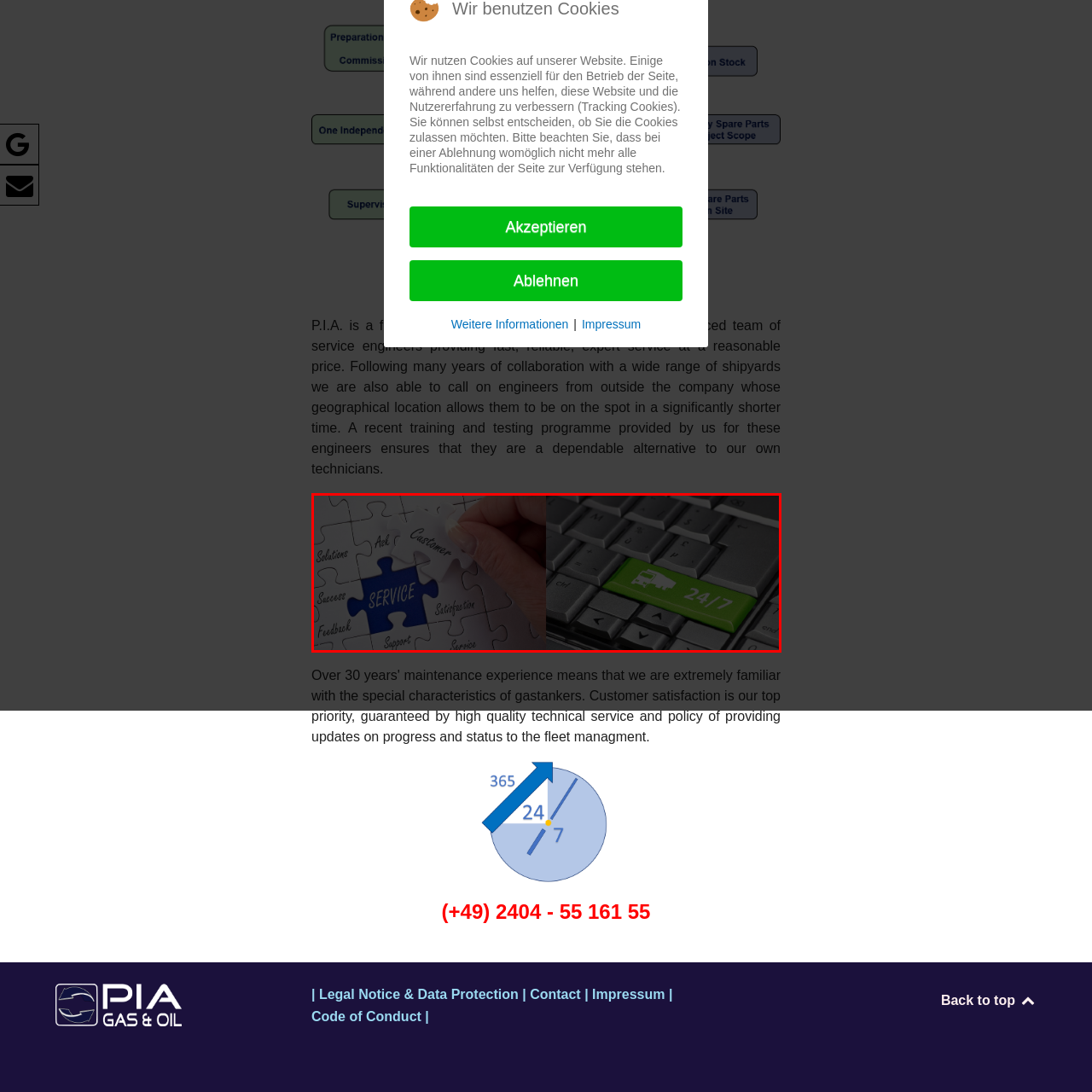Explain the image in the red bounding box with extensive details.

The image visually communicates the essence of customer service and reliability in a modern context. On the left, a hand is seen placing a puzzle piece labeled "SERVICE" into a larger jigsaw puzzle, symbolizing the integral role that service plays in customer satisfaction. Surrounding the central piece are various terms related to customer experience, such as "Support," "Feedback," and "Success," highlighting the multifaceted nature of customer care.

On the right, a close-up of a computer keyboard features a vibrant green key marked with a truck icon and "24/7," signifying round-the-clock service availability. This juxtaposition illustrates the blend of traditional values of customer-centric service with the technological advancements that make it accessible at all times. Together, these elements encapsulate the commitment to providing expert service swiftly and reliably, reinforcing the idea that customer needs are a priority.